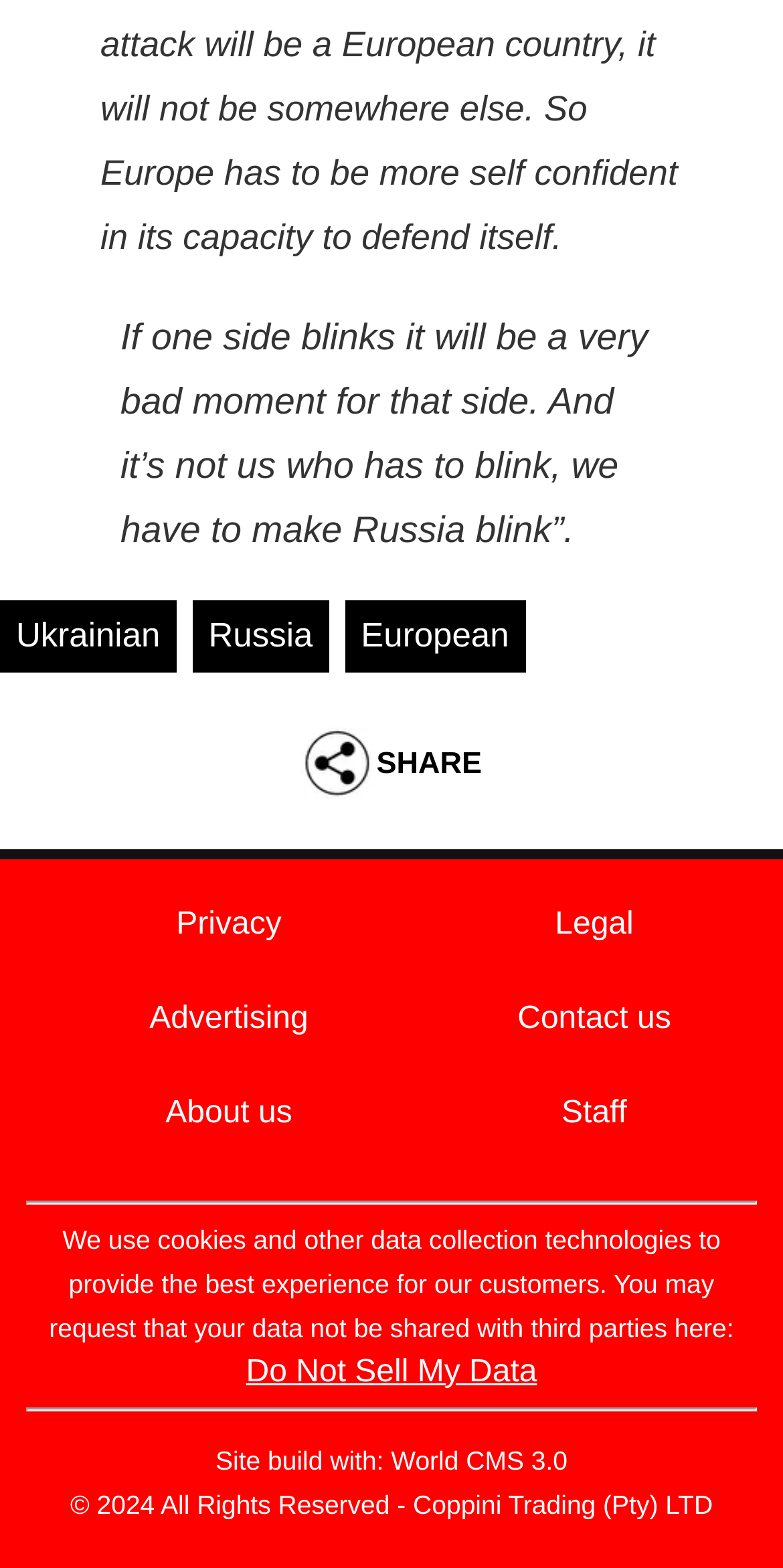What is the name of the content management system used?
Provide a thorough and detailed answer to the question.

The text at the bottom of the page mentions 'Site build with: World CMS 3.0', indicating that the content management system used is World CMS 3.0.